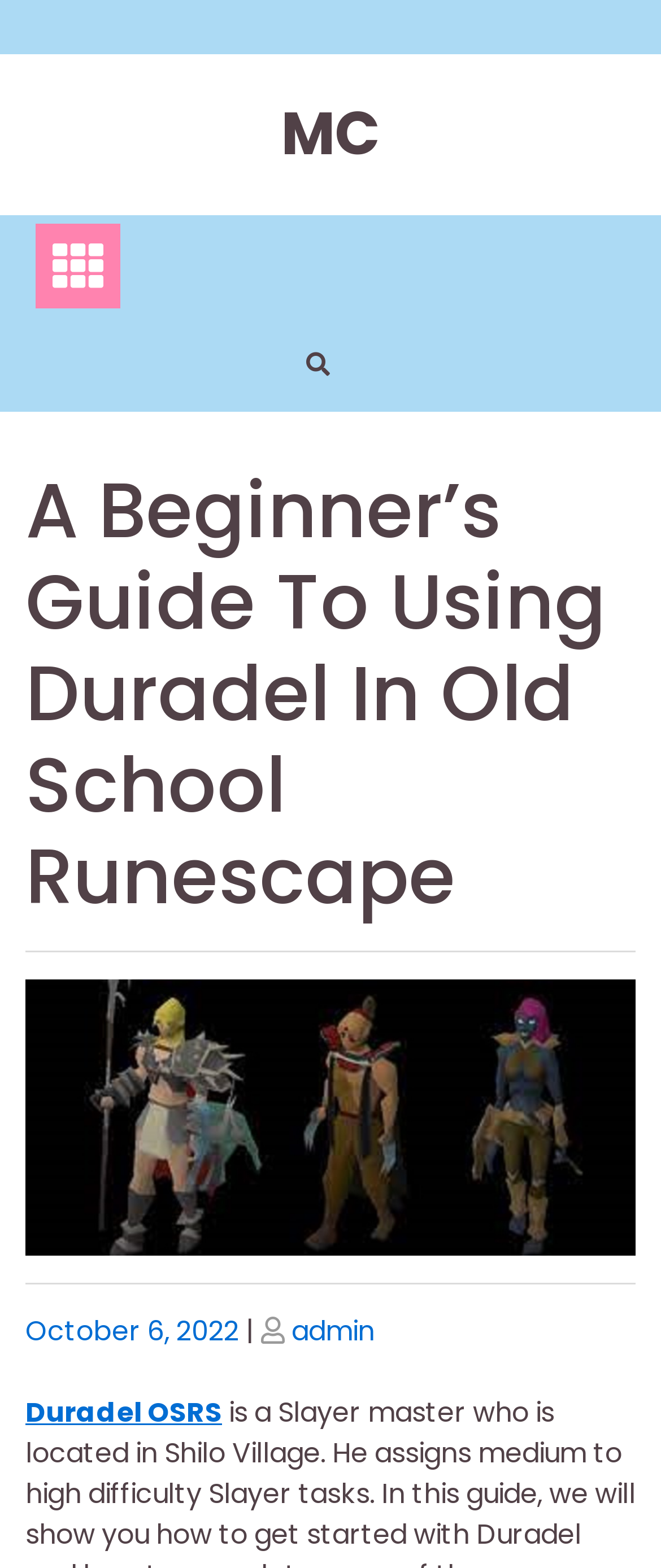Please analyze the image and give a detailed answer to the question:
When was the guide posted?

The posting date can be found in the link 'October 6, 2022' located below the main heading, which is a subheading of the 'Posted on' text.